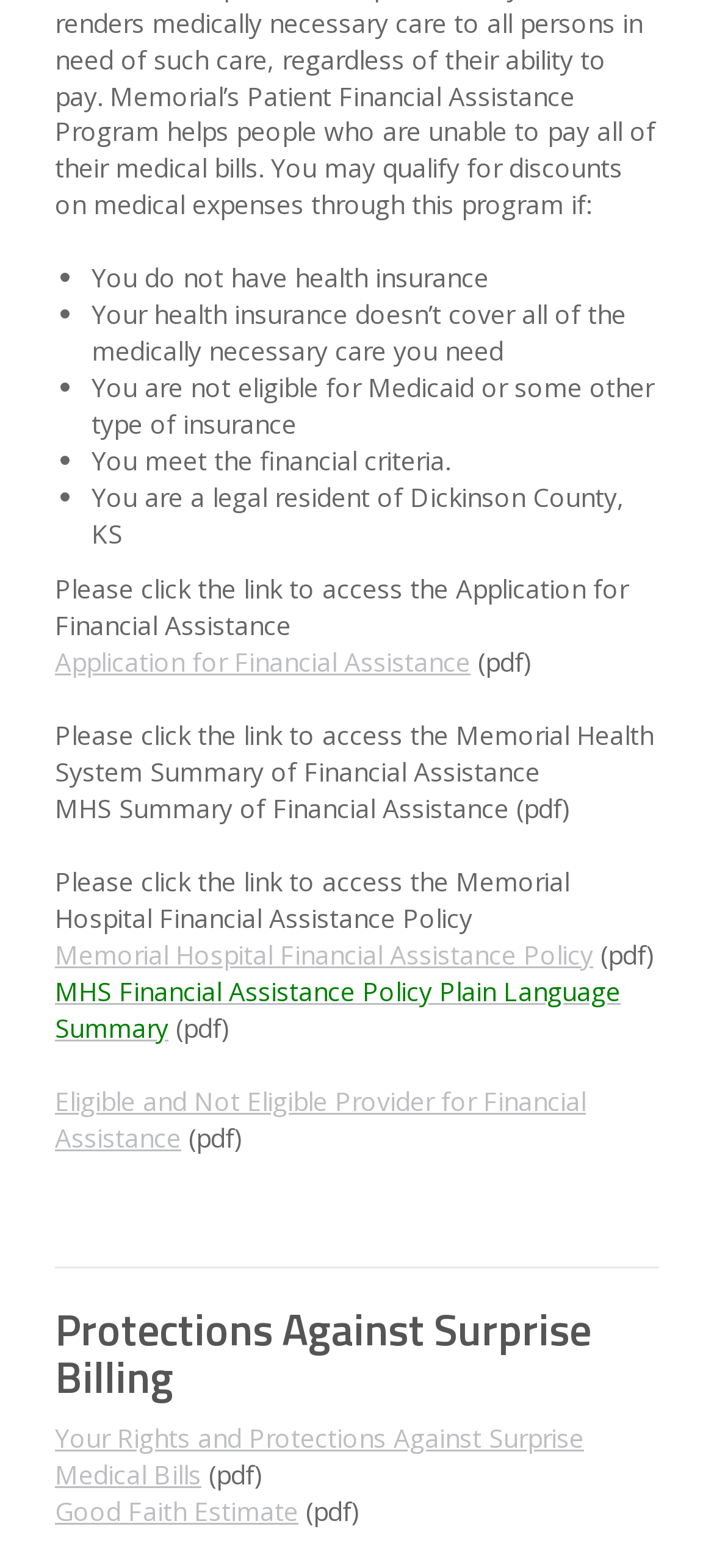What is the purpose of the webpage? Refer to the image and provide a one-word or short phrase answer.

Financial assistance information